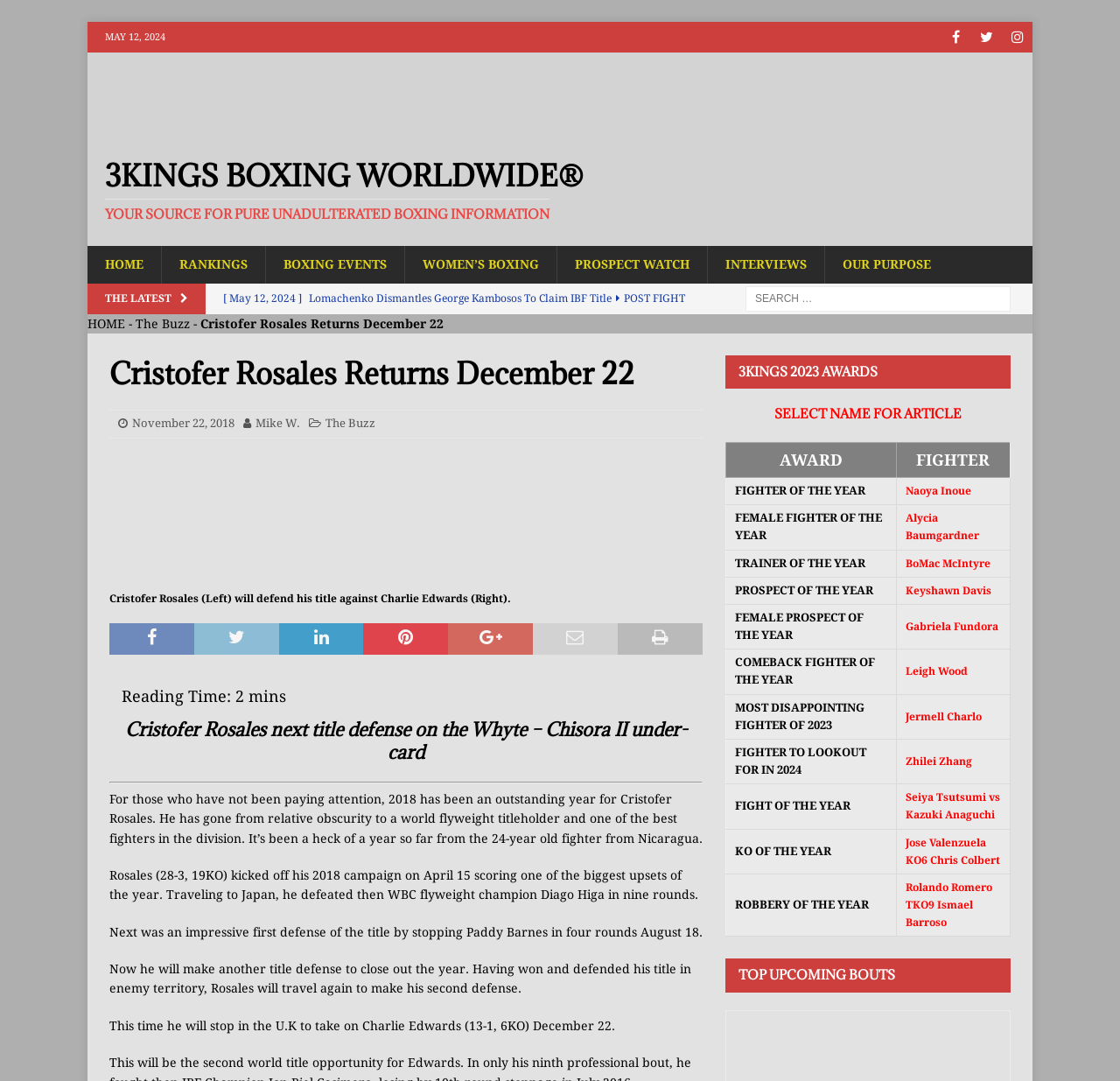How many social media links are available in the top-right corner of the webpage?
Please answer the question with a detailed response using the information from the screenshot.

The answer can be found in the top-right corner of the webpage, where there are three social media links available, including Facebook, Twitter, and Instagram.